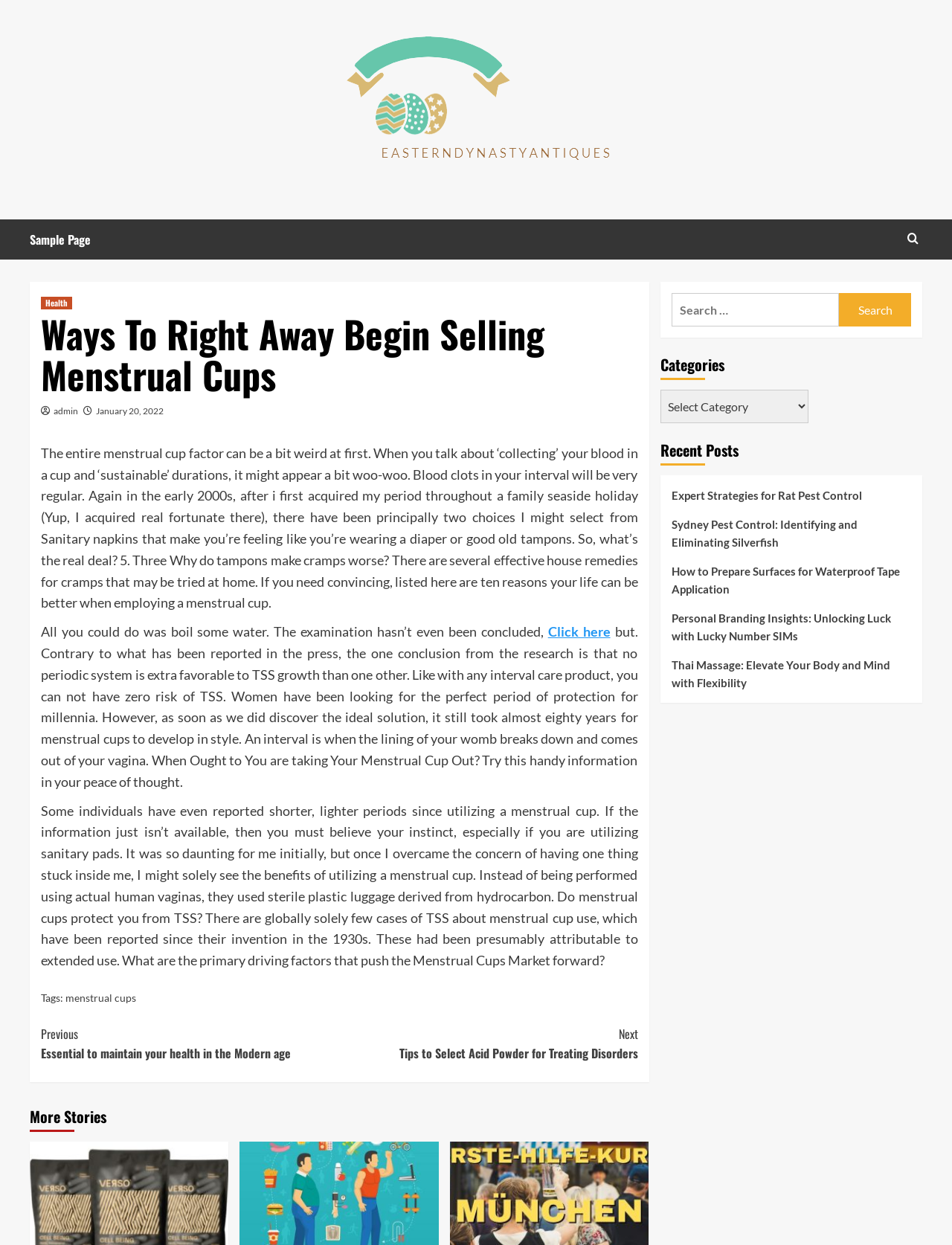Given the description "menstrual cups", provide the bounding box coordinates of the corresponding UI element.

[0.069, 0.796, 0.143, 0.806]